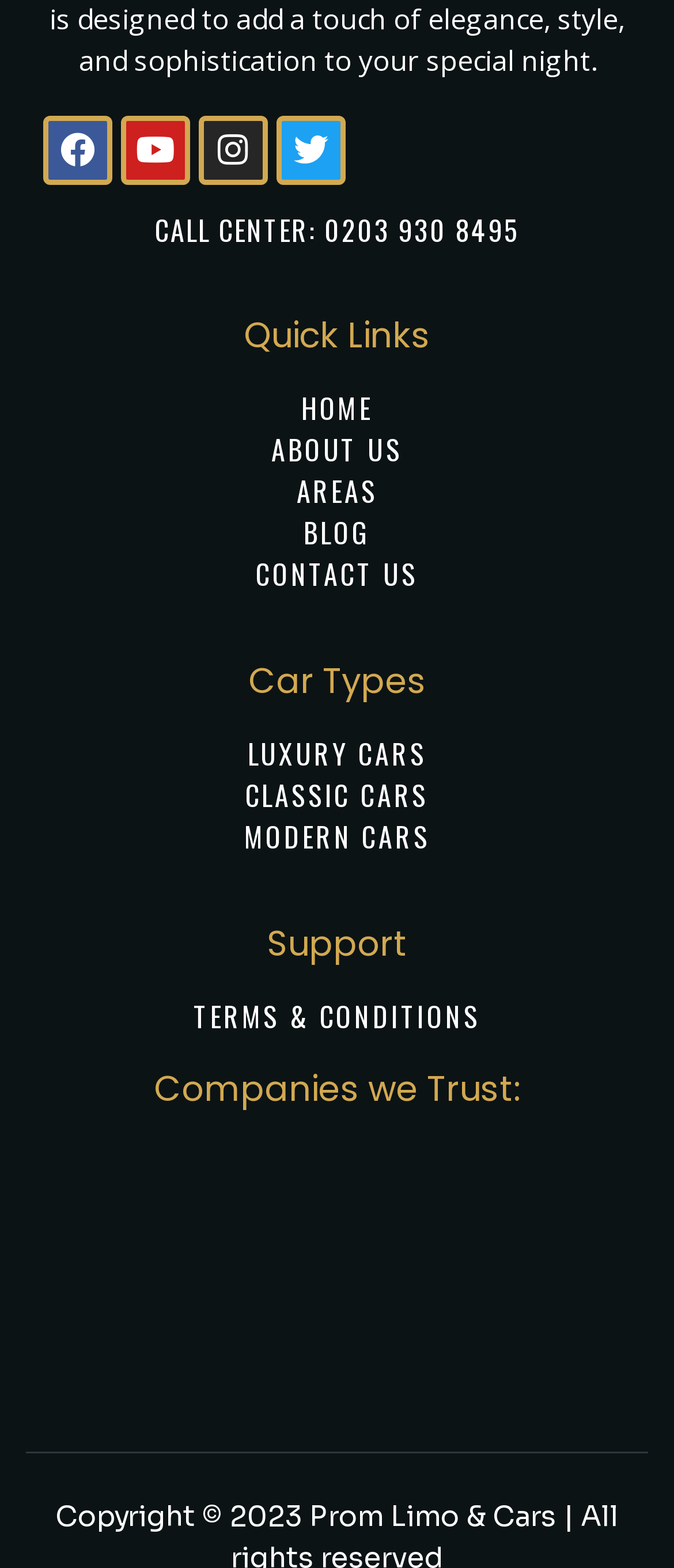Using floating point numbers between 0 and 1, provide the bounding box coordinates in the format (top-left x, top-left y, bottom-right x, bottom-right y). Locate the UI element described here: Clemson Anderson Soccer

None